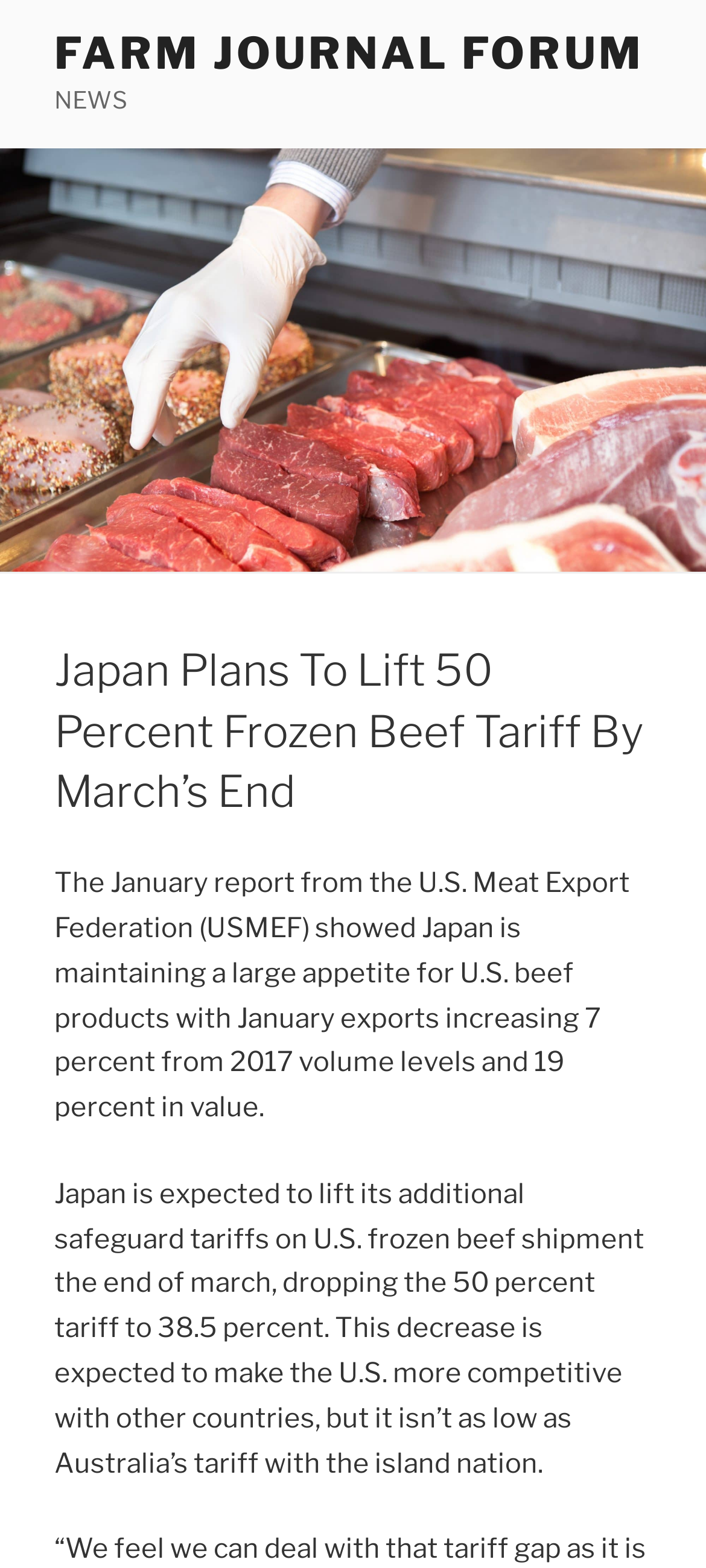Determine the webpage's heading and output its text content.

Japan Plans To Lift 50 Percent Frozen Beef Tariff By March’s End